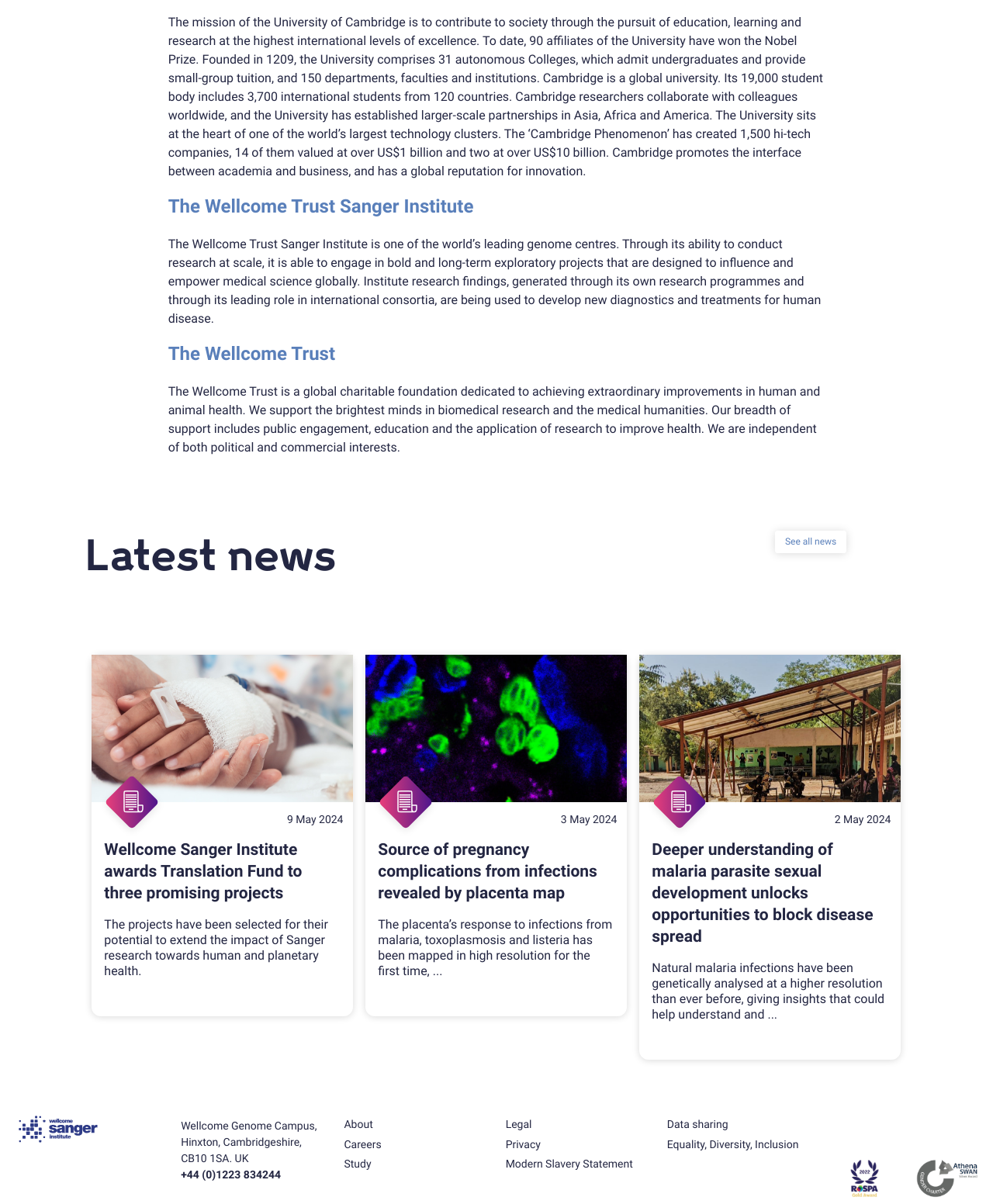What is the address of the Wellcome Genome Campus?
Refer to the image and provide a one-word or short phrase answer.

Hinxton, Cambridgeshire, CB10 1SA. UK